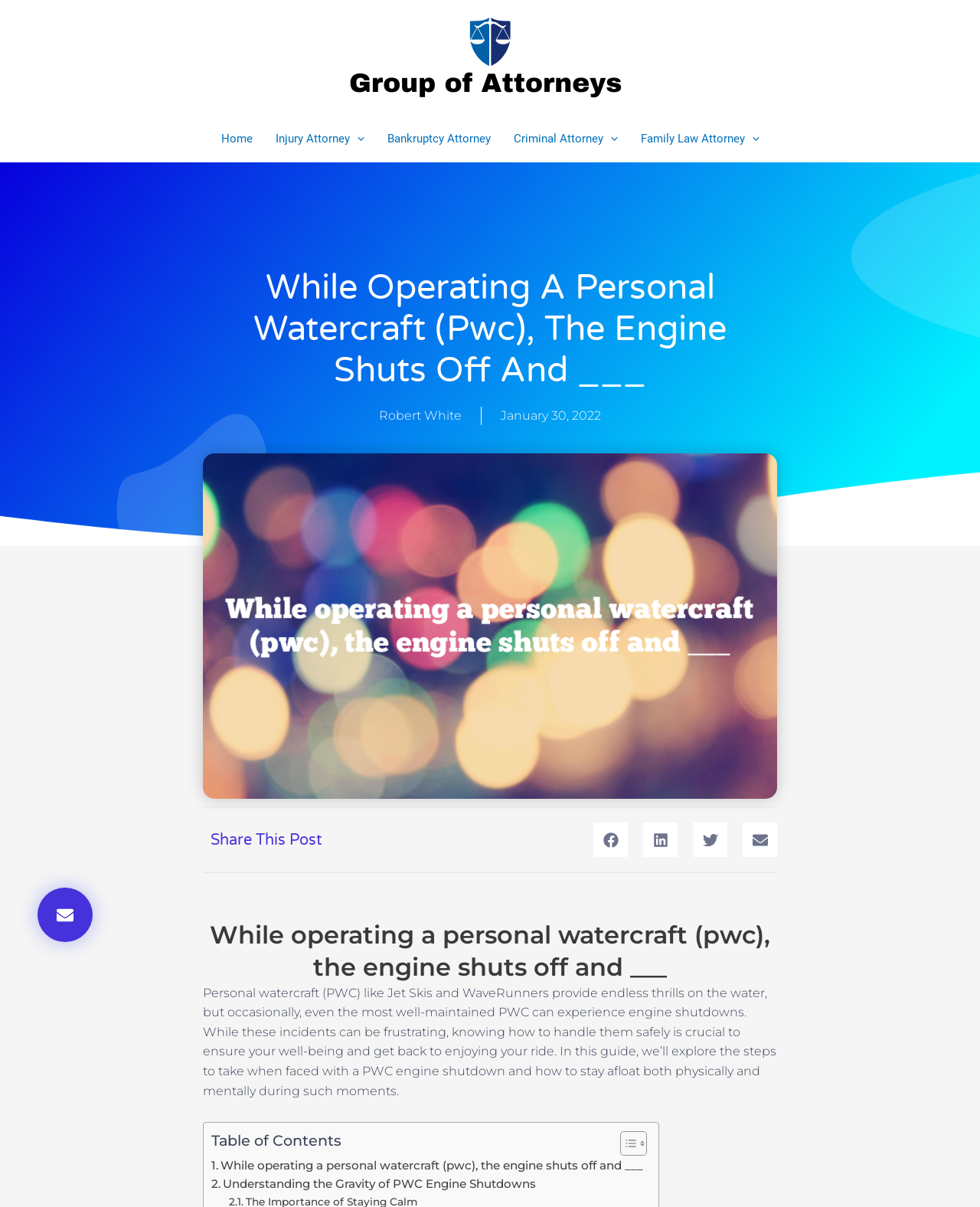Identify the bounding box coordinates of the clickable region to carry out the given instruction: "Share this post on Facebook".

[0.605, 0.682, 0.641, 0.71]